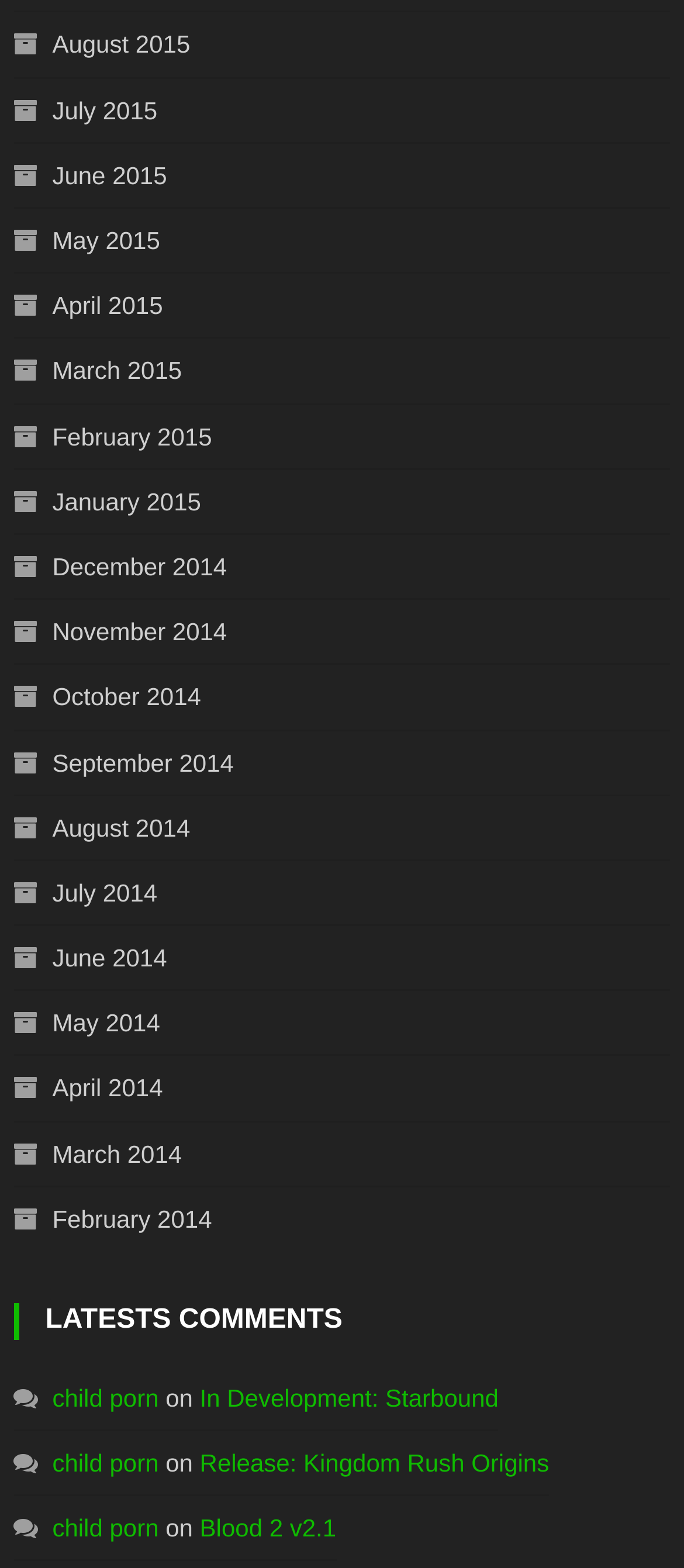Locate the bounding box coordinates of the element that should be clicked to fulfill the instruction: "Check Blood 2 v2.1".

[0.292, 0.965, 0.492, 0.983]